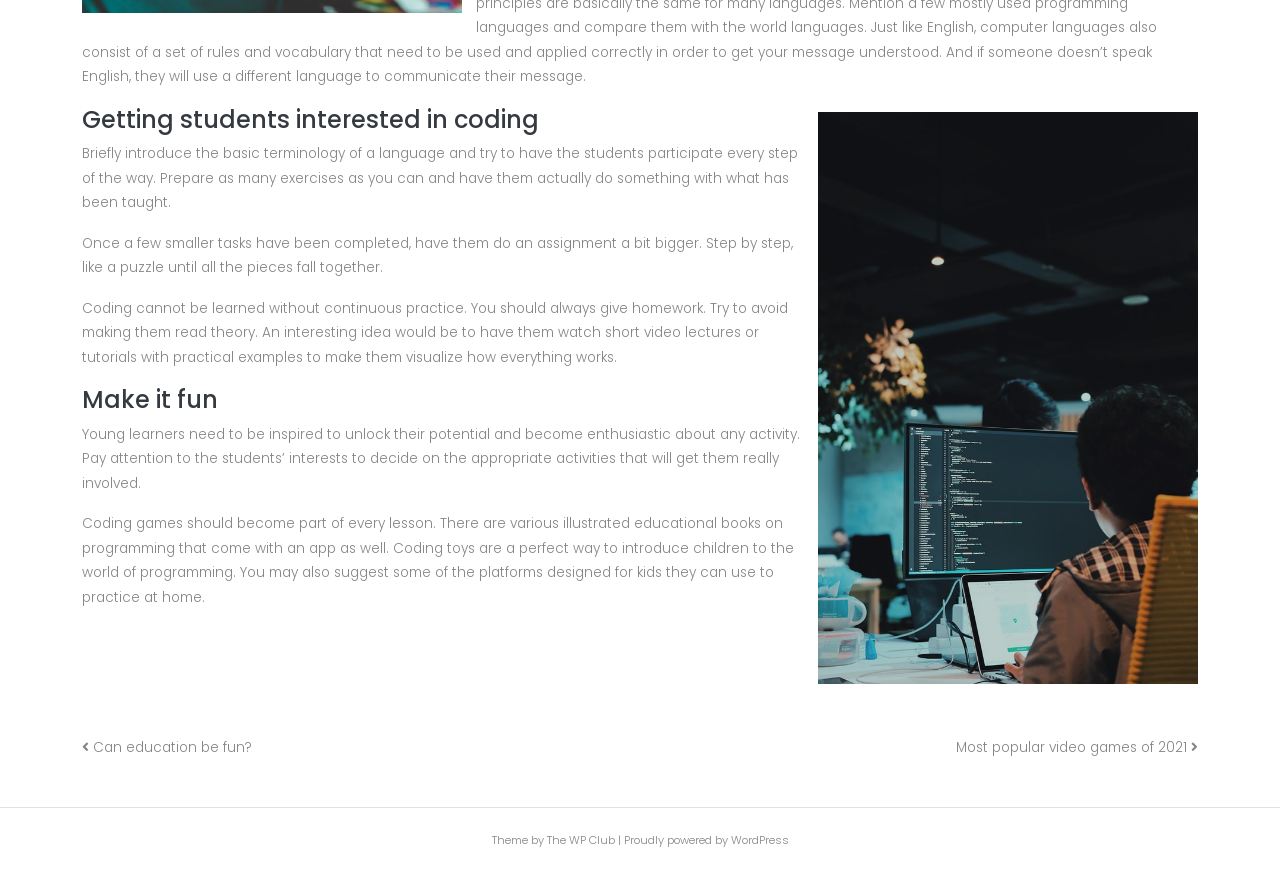Determine the bounding box coordinates for the HTML element mentioned in the following description: "Can education be fun?". The coordinates should be a list of four floats ranging from 0 to 1, represented as [left, top, right, bottom].

[0.073, 0.846, 0.197, 0.868]